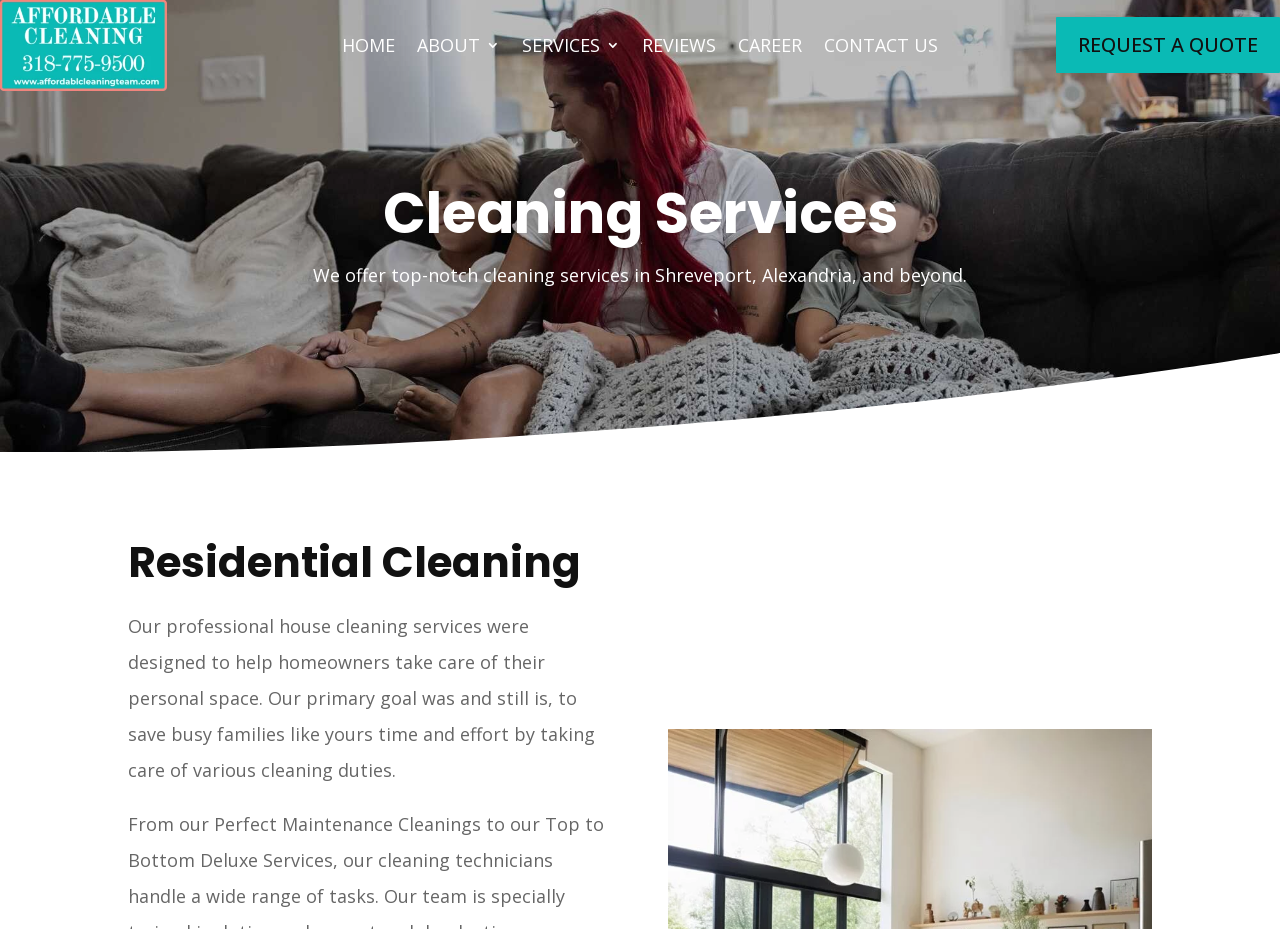Please give a short response to the question using one word or a phrase:
What can I do on this website?

Request a quote